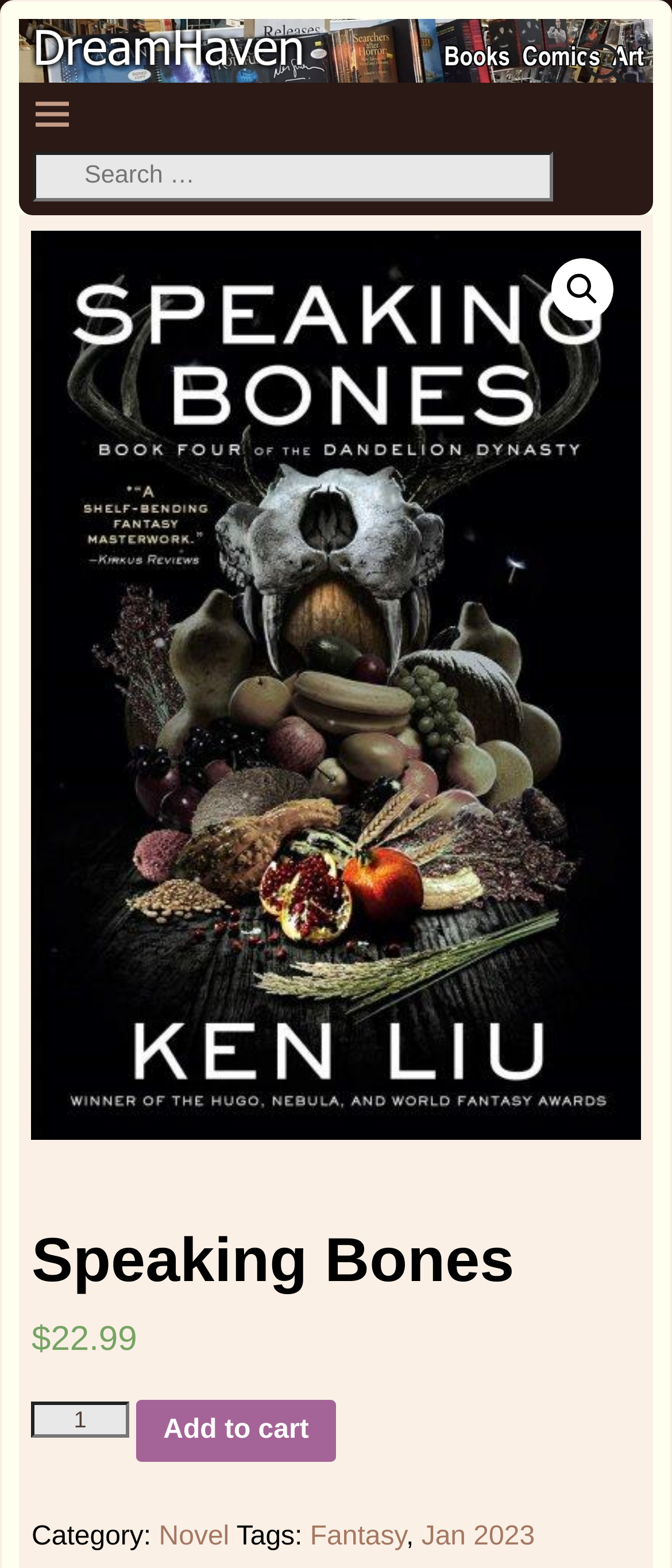Please determine the bounding box coordinates of the clickable area required to carry out the following instruction: "Select quantity". The coordinates must be four float numbers between 0 and 1, represented as [left, top, right, bottom].

[0.047, 0.894, 0.192, 0.917]